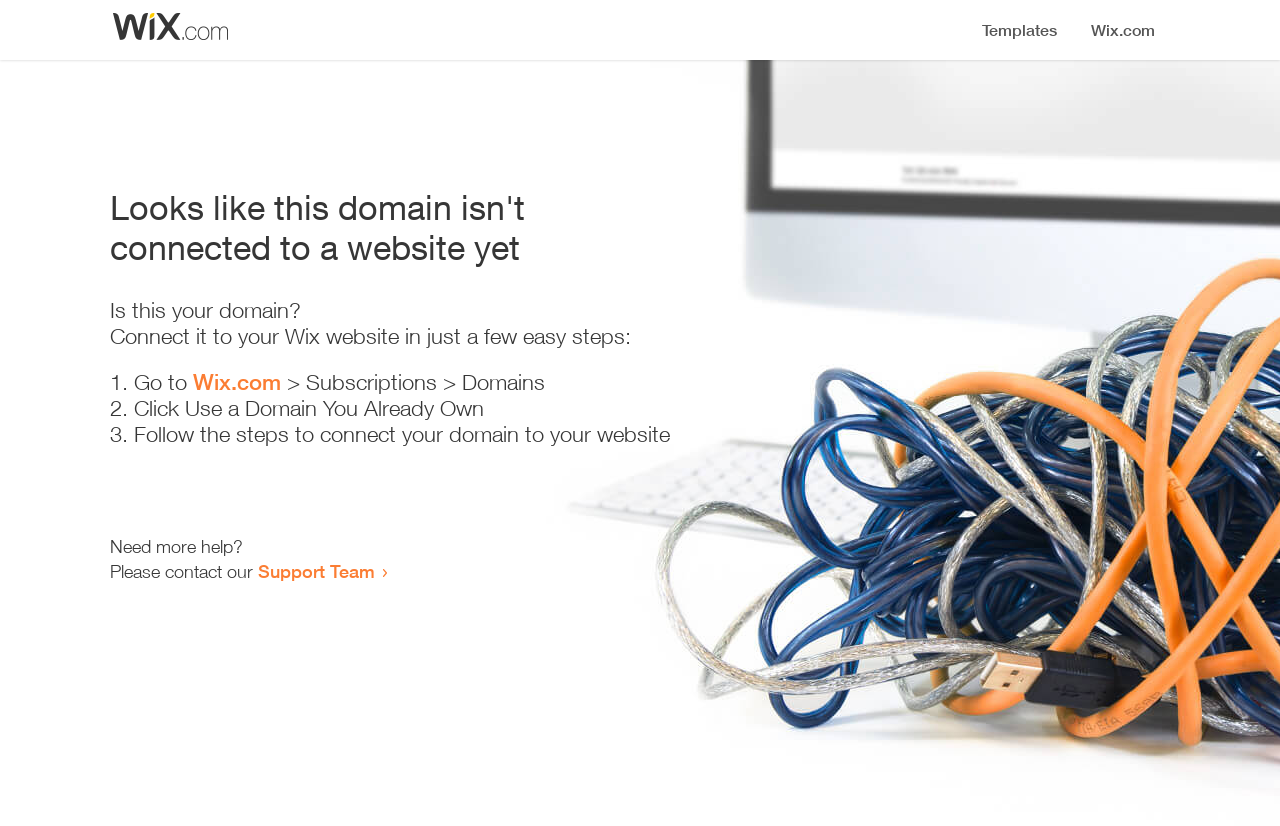Please determine the primary heading and provide its text.

Looks like this domain isn't
connected to a website yet